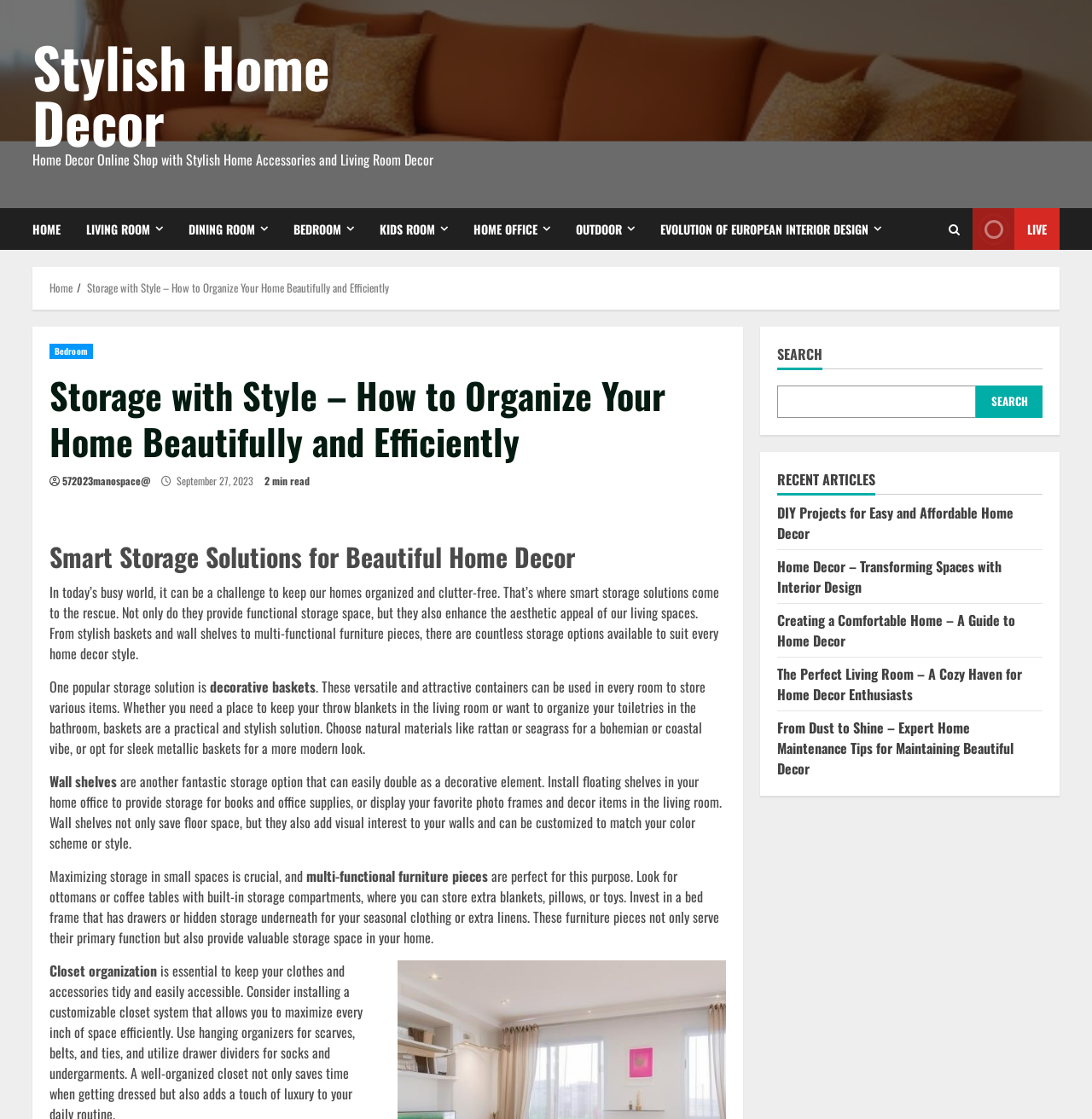Using the element description: "Live", determine the bounding box coordinates for the specified UI element. The coordinates should be four float numbers between 0 and 1, [left, top, right, bottom].

[0.891, 0.186, 0.97, 0.223]